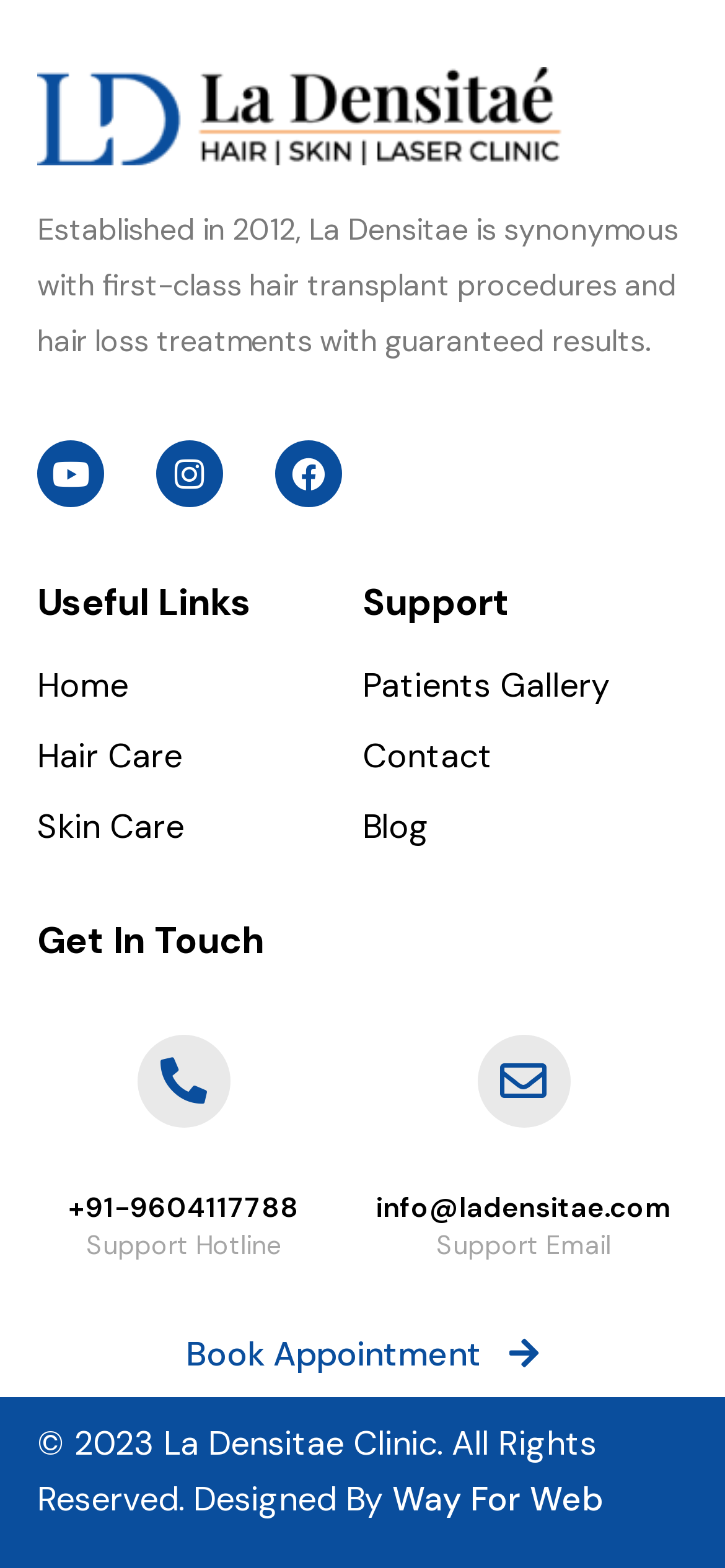Provide a brief response in the form of a single word or phrase:
What are the social media platforms available?

Youtube, Instagram, Facebook